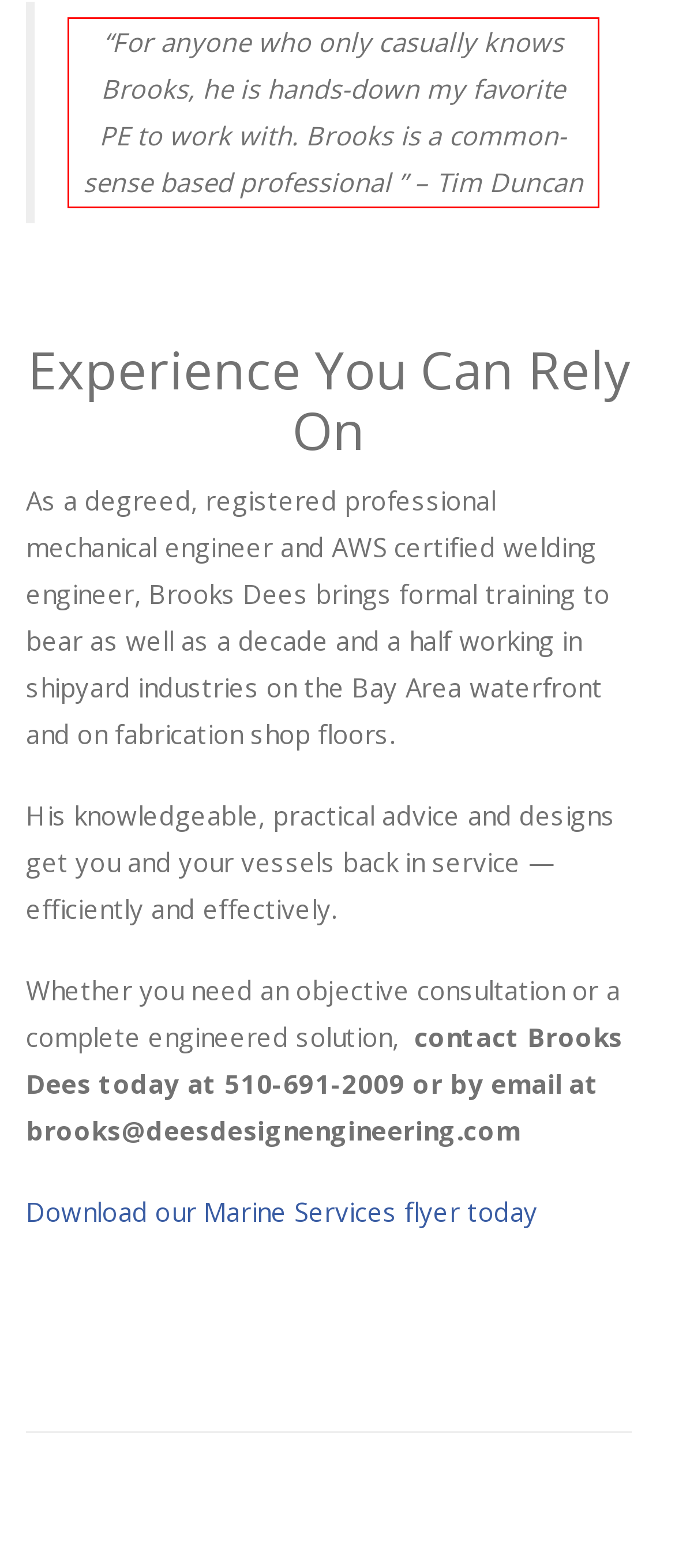You are given a screenshot with a red rectangle. Identify and extract the text within this red bounding box using OCR.

“For anyone who only casually knows Brooks, he is hands-down my favorite PE to work with. Brooks is a common-sense based professional ” – Tim Duncan